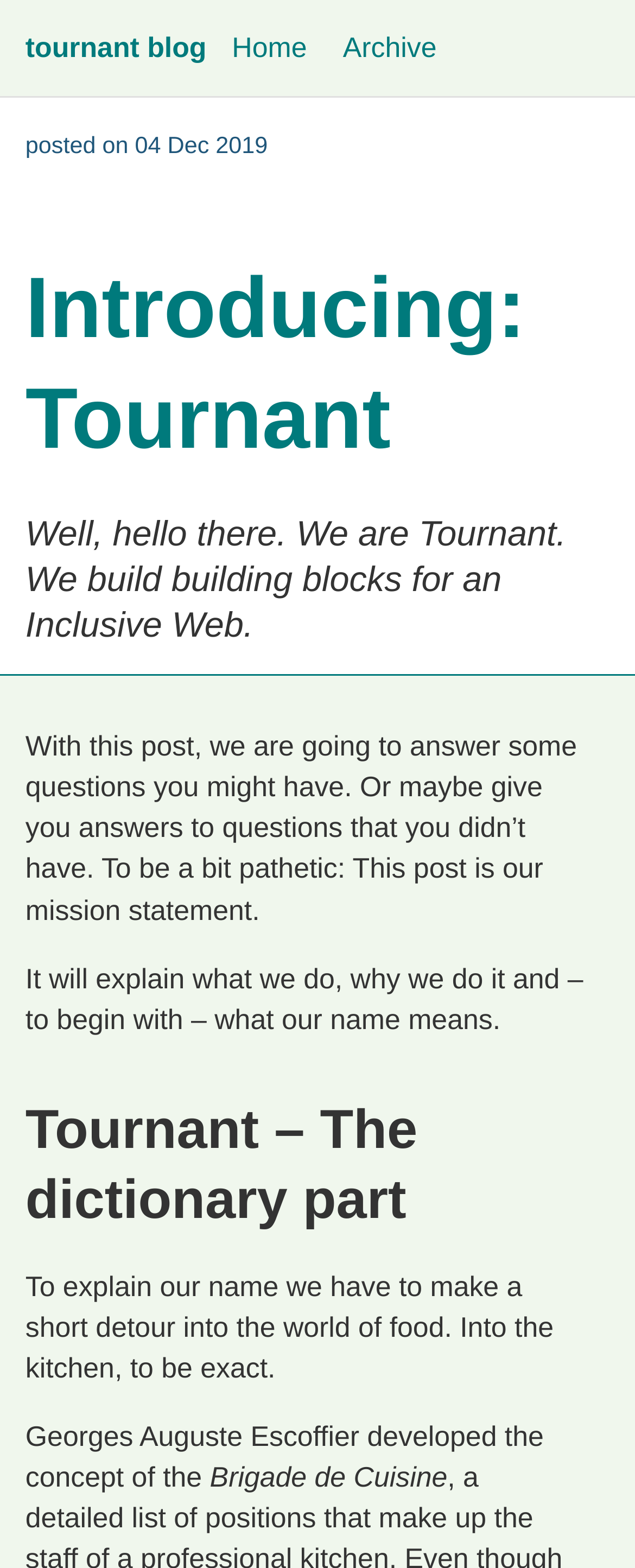What is the date of the post?
Please provide a comprehensive answer based on the contents of the image.

The question asks for the date of the post, which can be found in the time element with the text '04 Dec 2019' below the 'posted on' text.